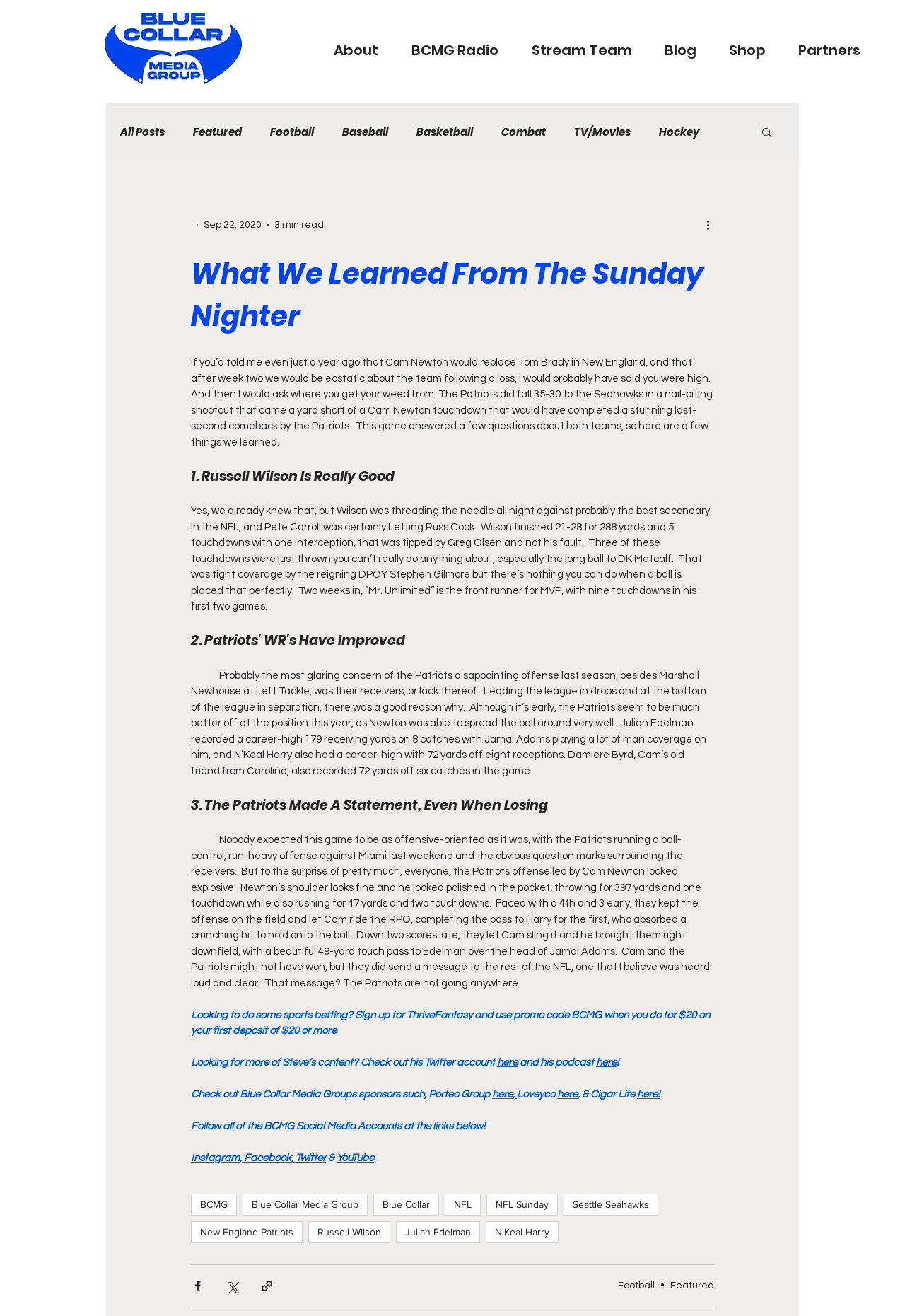Determine the bounding box for the HTML element described here: "New England Patriots". The coordinates should be given as [left, top, right, bottom] with each number being a float between 0 and 1.

[0.211, 0.928, 0.334, 0.944]